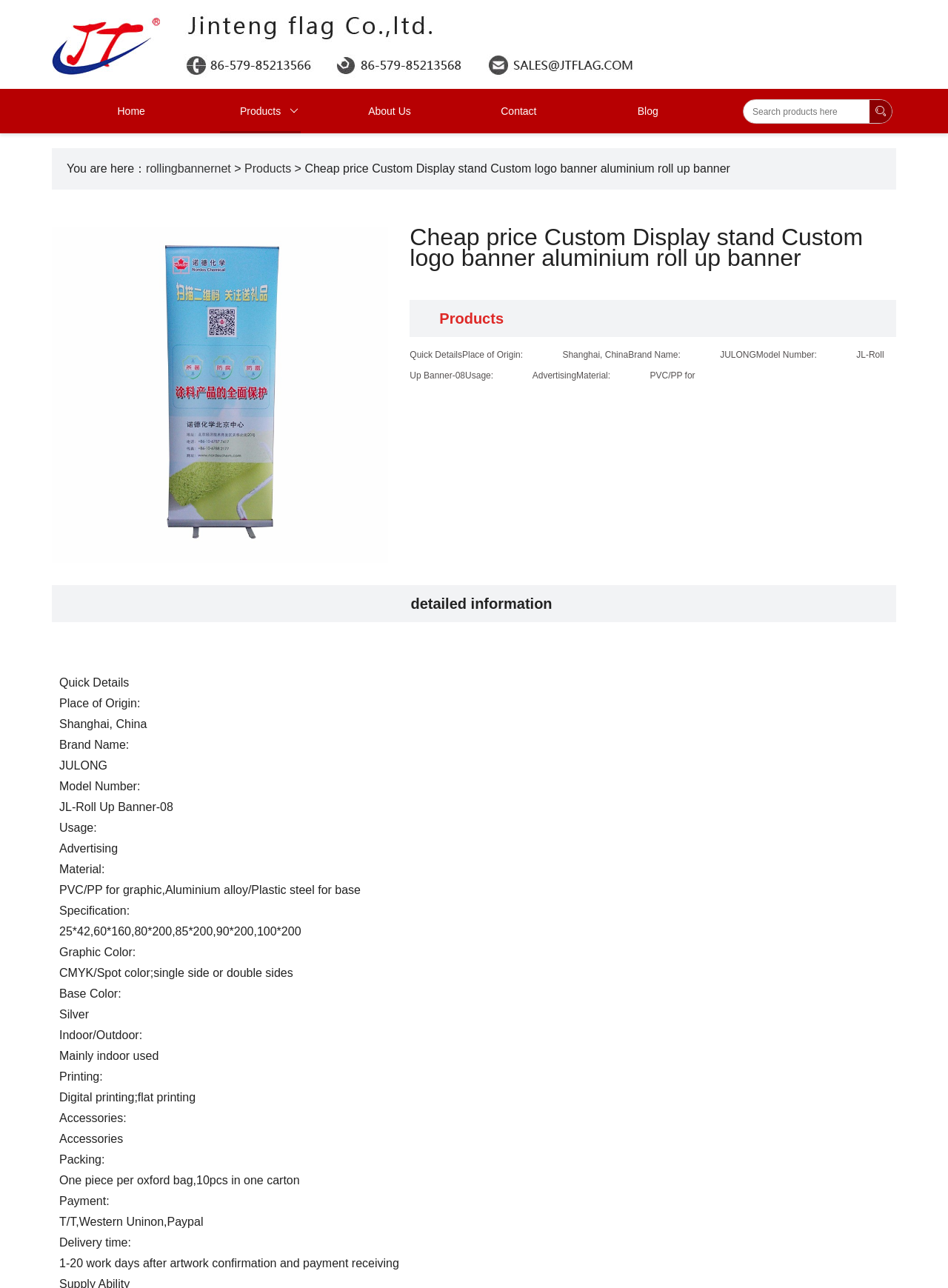Identify the bounding box coordinates for the region of the element that should be clicked to carry out the instruction: "Read the blog". The bounding box coordinates should be four float numbers between 0 and 1, i.e., [left, top, right, bottom].

[0.641, 0.069, 0.726, 0.104]